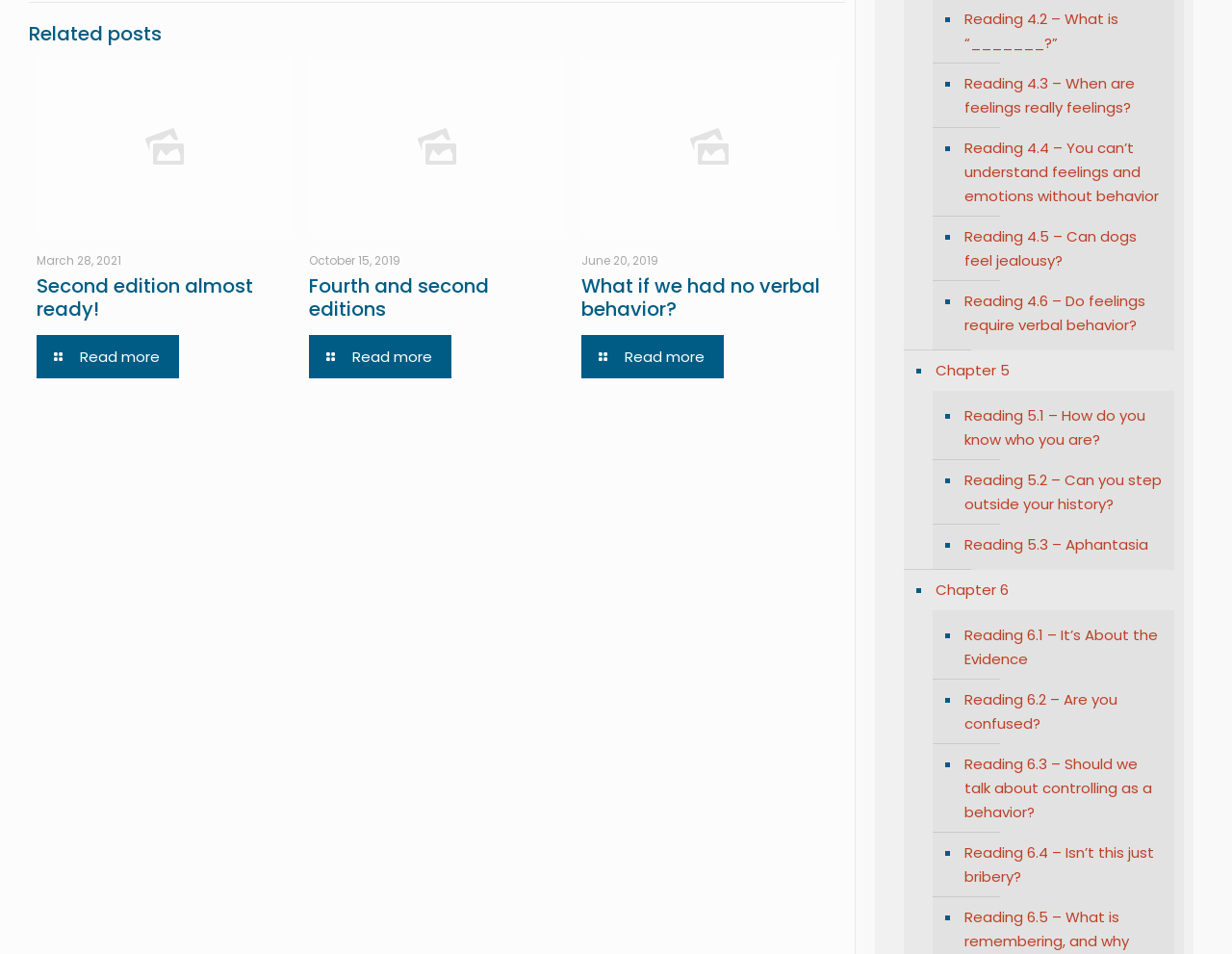Determine the bounding box coordinates for the area that needs to be clicked to fulfill this task: "Read more about 'Second edition almost ready!'". The coordinates must be given as four float numbers between 0 and 1, i.e., [left, top, right, bottom].

[0.03, 0.351, 0.146, 0.397]